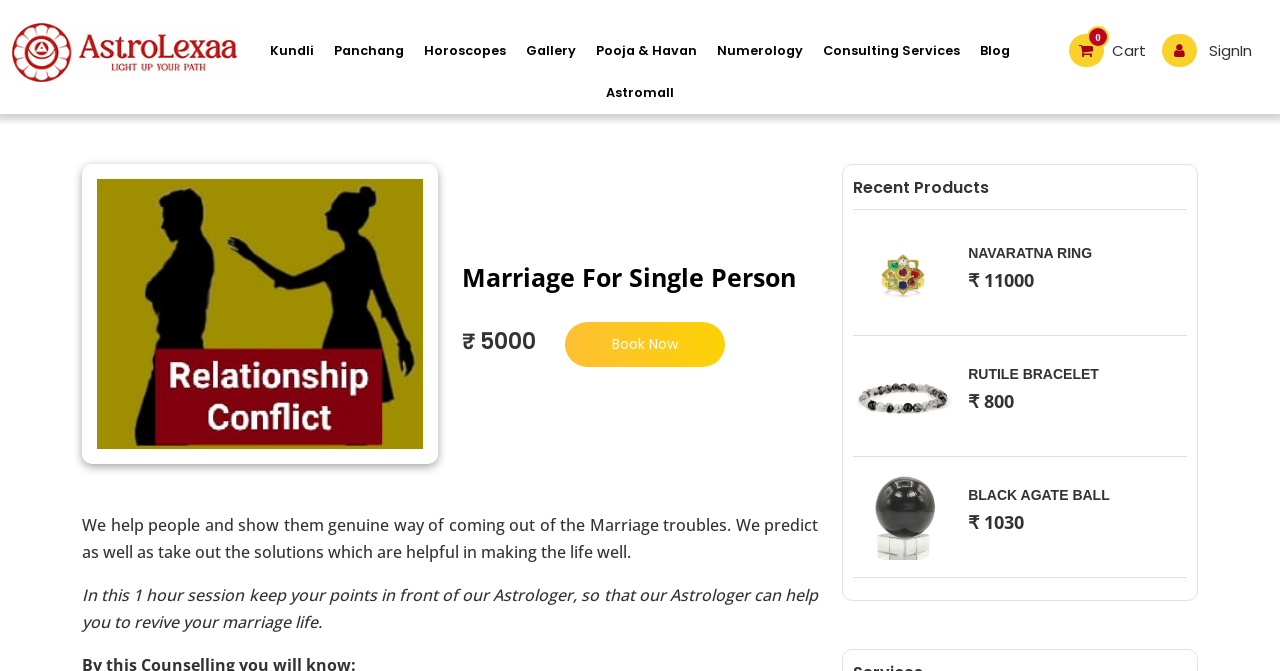Could you find the bounding box coordinates of the clickable area to complete this instruction: "Contact us"?

None